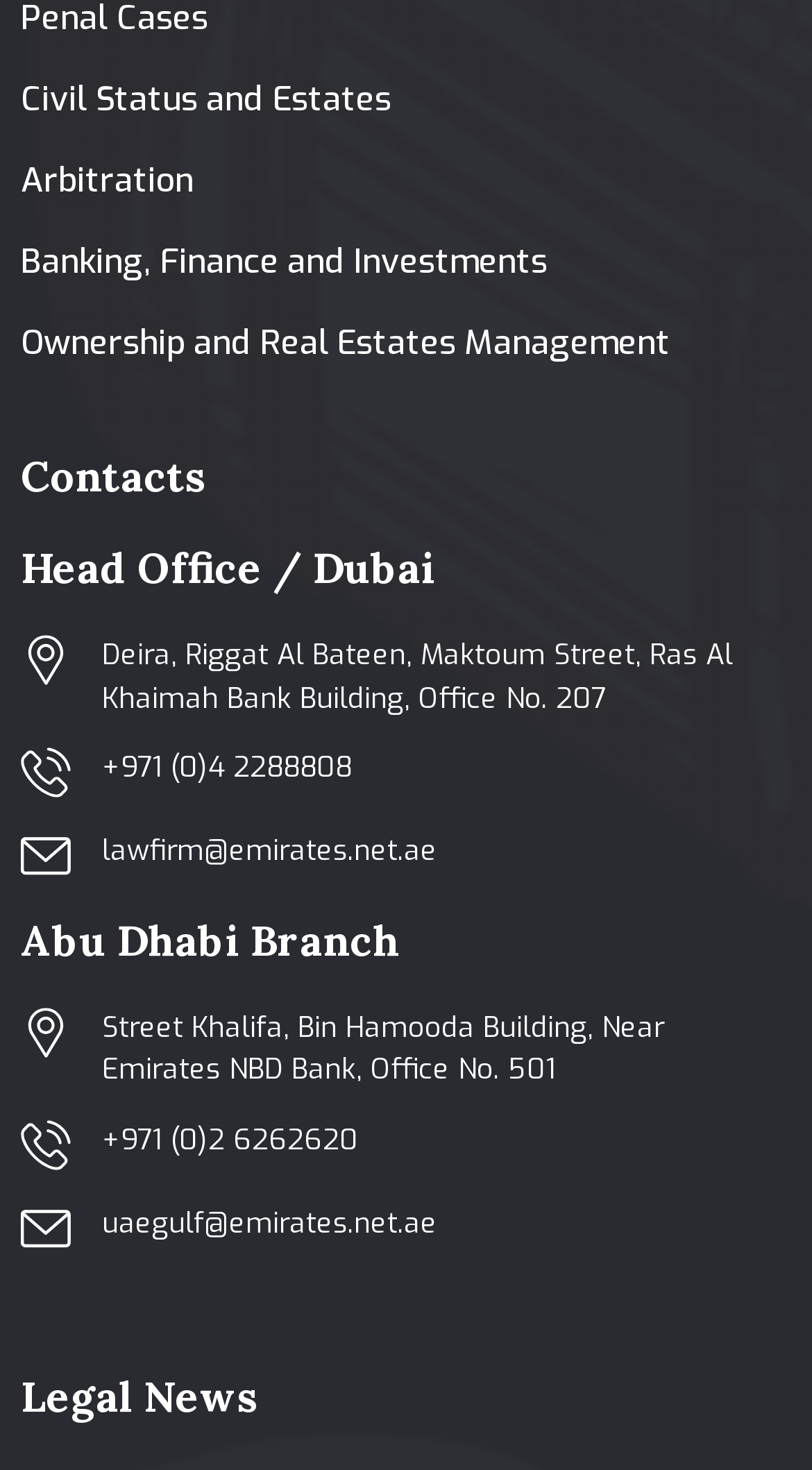Provide the bounding box coordinates for the area that should be clicked to complete the instruction: "Click on Civil Status and Estates".

[0.026, 0.052, 0.482, 0.082]